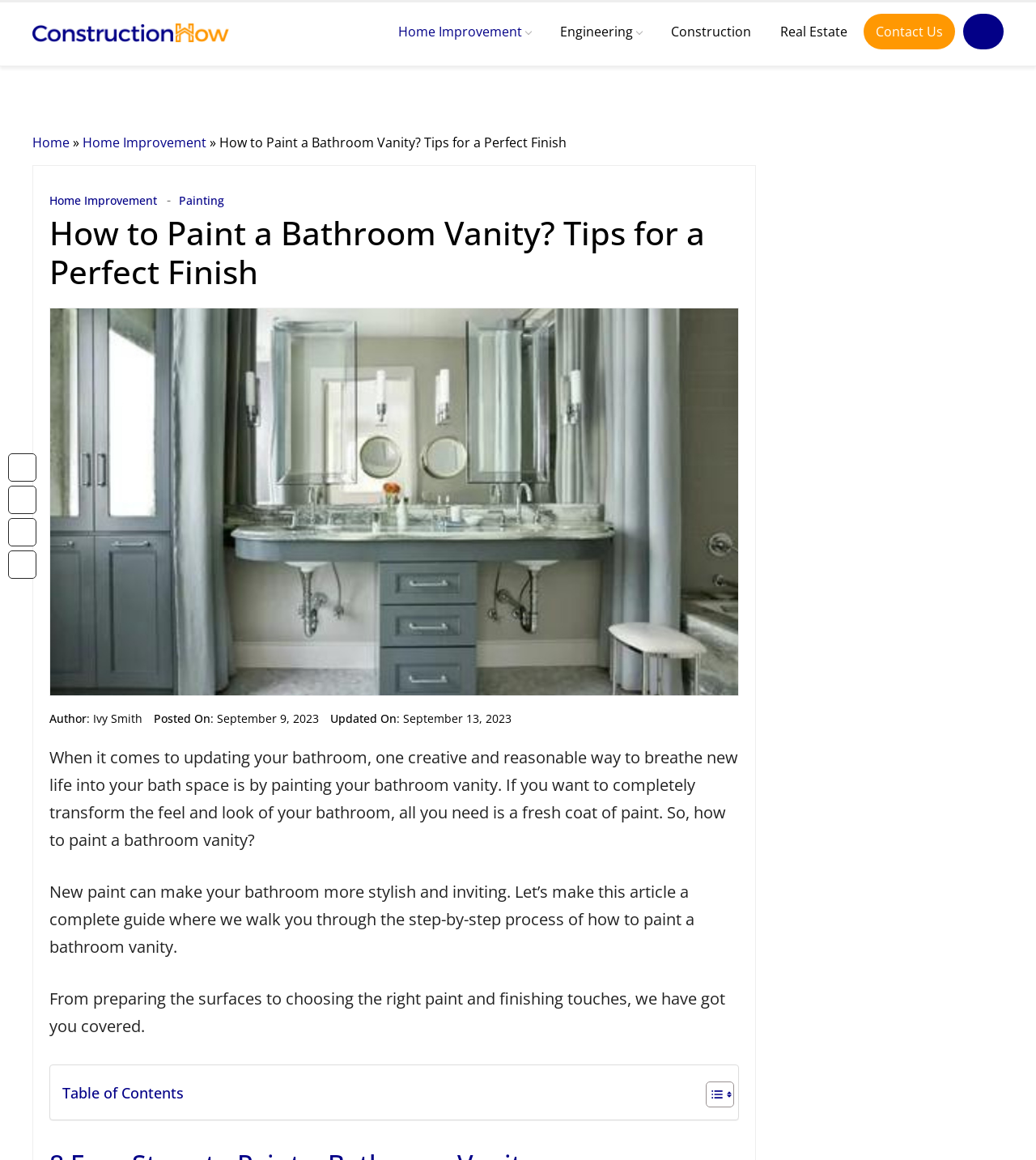Please identify the bounding box coordinates of the element I should click to complete this instruction: 'Click the logo'. The coordinates should be given as four float numbers between 0 and 1, like this: [left, top, right, bottom].

[0.031, 0.019, 0.221, 0.038]